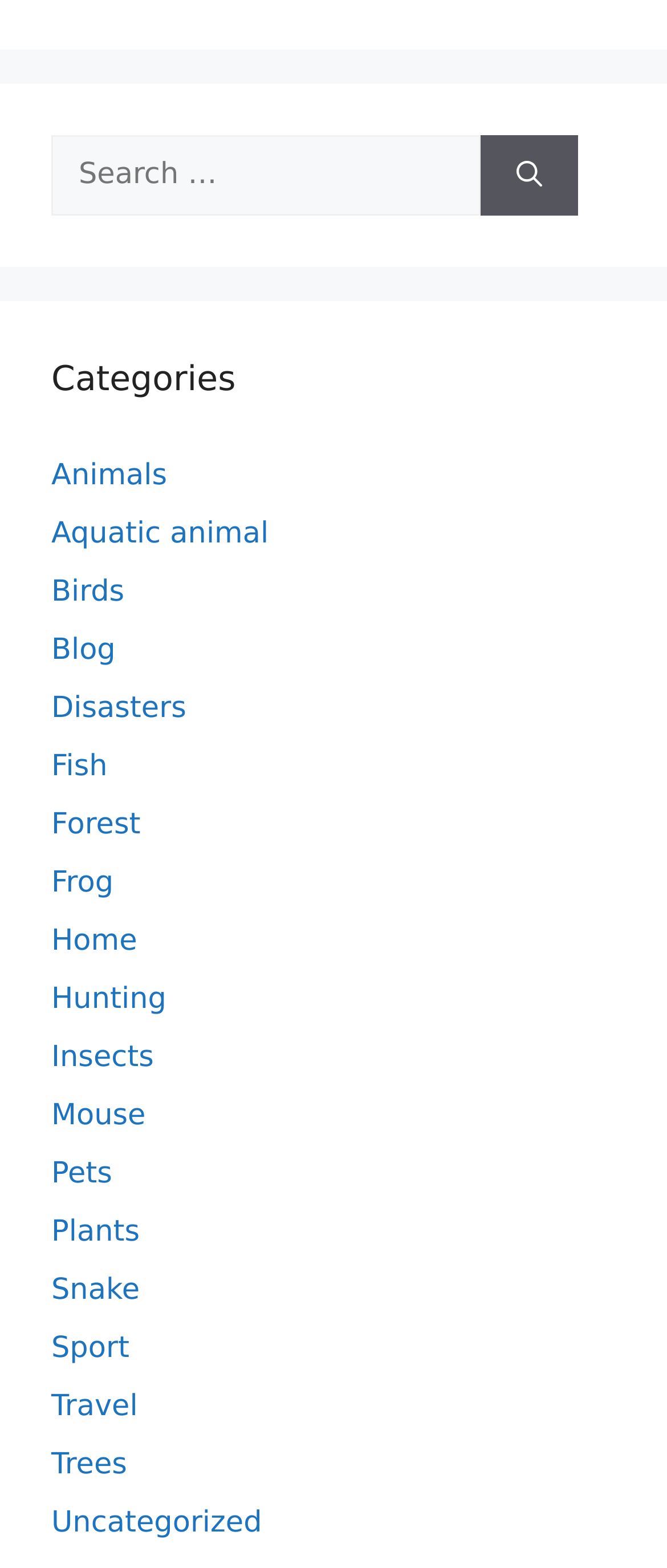Using the given description, provide the bounding box coordinates formatted as (top-left x, top-left y, bottom-right x, bottom-right y), with all values being floating point numbers between 0 and 1. Description: Aquatic animal

[0.077, 0.33, 0.403, 0.352]